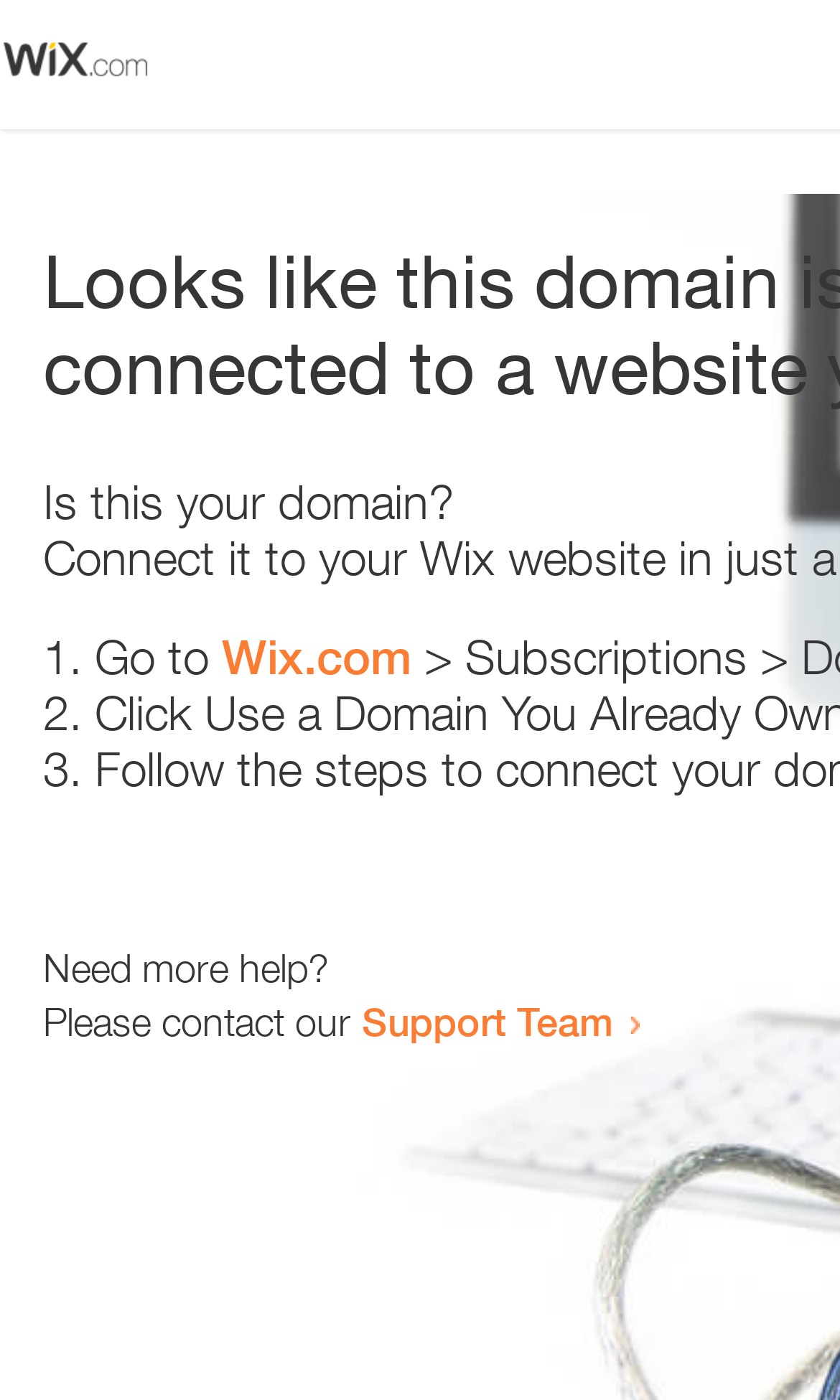Please respond in a single word or phrase: 
What is the main issue on this webpage?

Error